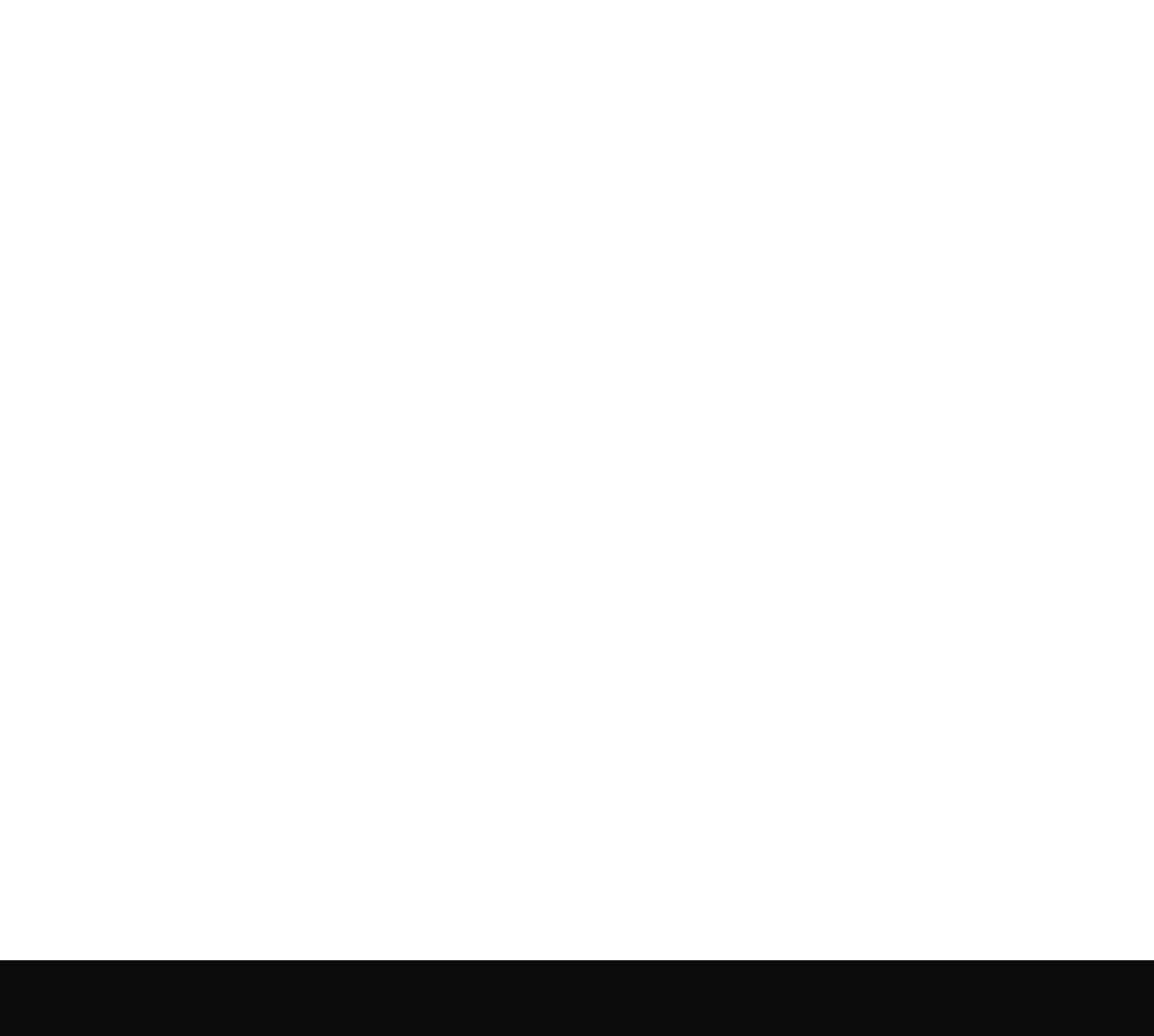Provide a short answer using a single word or phrase for the following question: 
How many articles are displayed on the webpage?

3